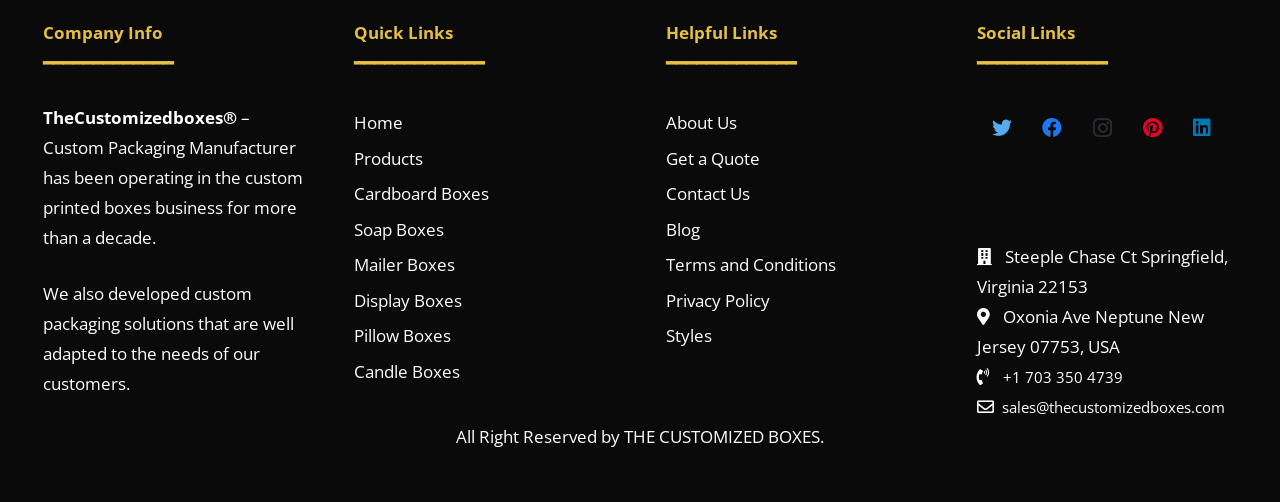Respond to the question below with a single word or phrase:
What are the social media platforms of the company?

Twitter, Facebook, Instagram, Pinterest, LinkedIn